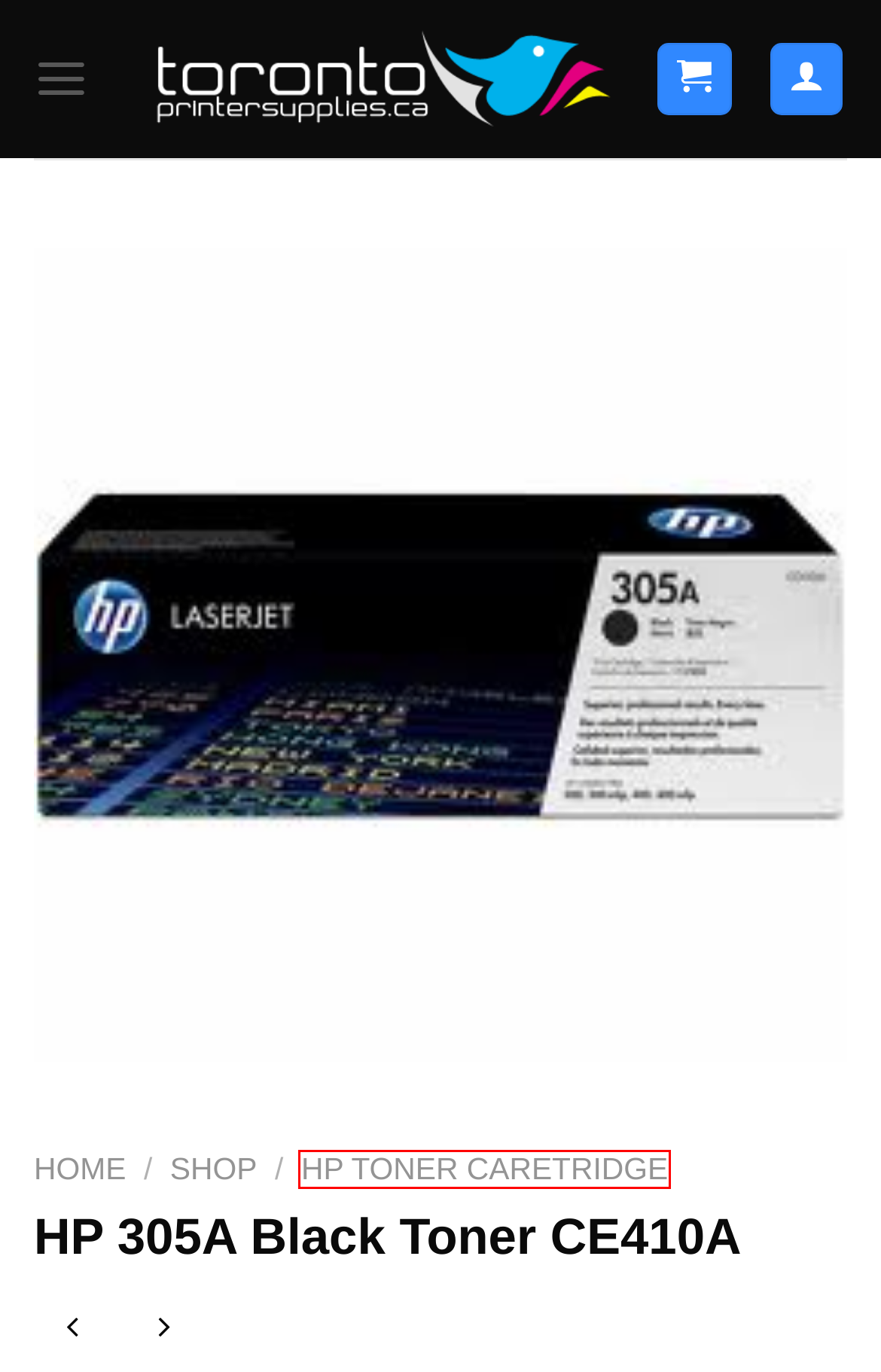Please examine the screenshot provided, which contains a red bounding box around a UI element. Select the webpage description that most accurately describes the new page displayed after clicking the highlighted element. Here are the candidates:
A. HP 12A toner | TorontoPrinterSupplies.ca
B. HP 305X High Yield Black Toner | TorontoPrinterSupplies.ca
C. Original HP Ink Toner and Paper Finder - HP Canada Store
D. Cart
E. HP 78A Toner | TorontoPrinterSupplies.ca
F. Toronto Printer Supplies TorontoPrinterSupplies.ca
G. Toronto Printer Supplie at 416-299-6139
H. Shop

G